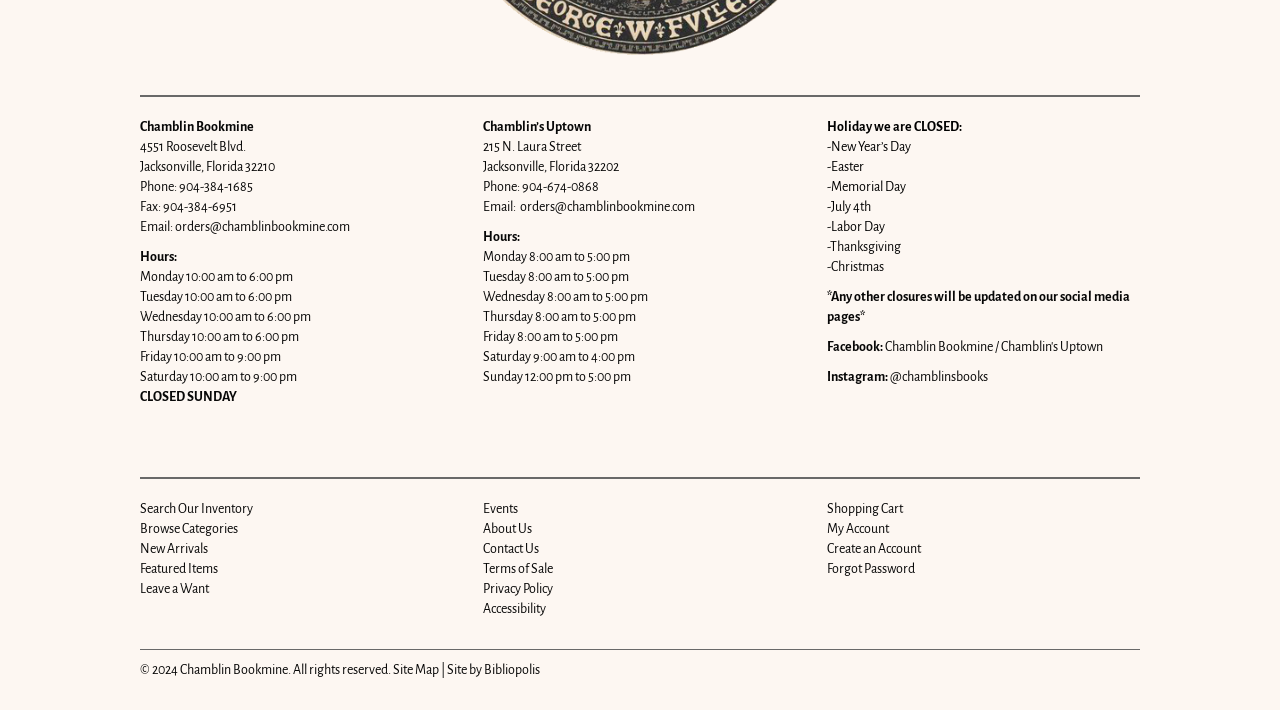Observe the image and answer the following question in detail: What is the phone number of Chamblin Bookmine?

The phone number of Chamblin Bookmine can be found in the contact information section of the webpage, which is located at the top left corner of the page. The phone number is listed as 'Phone: 904-384-1685'.